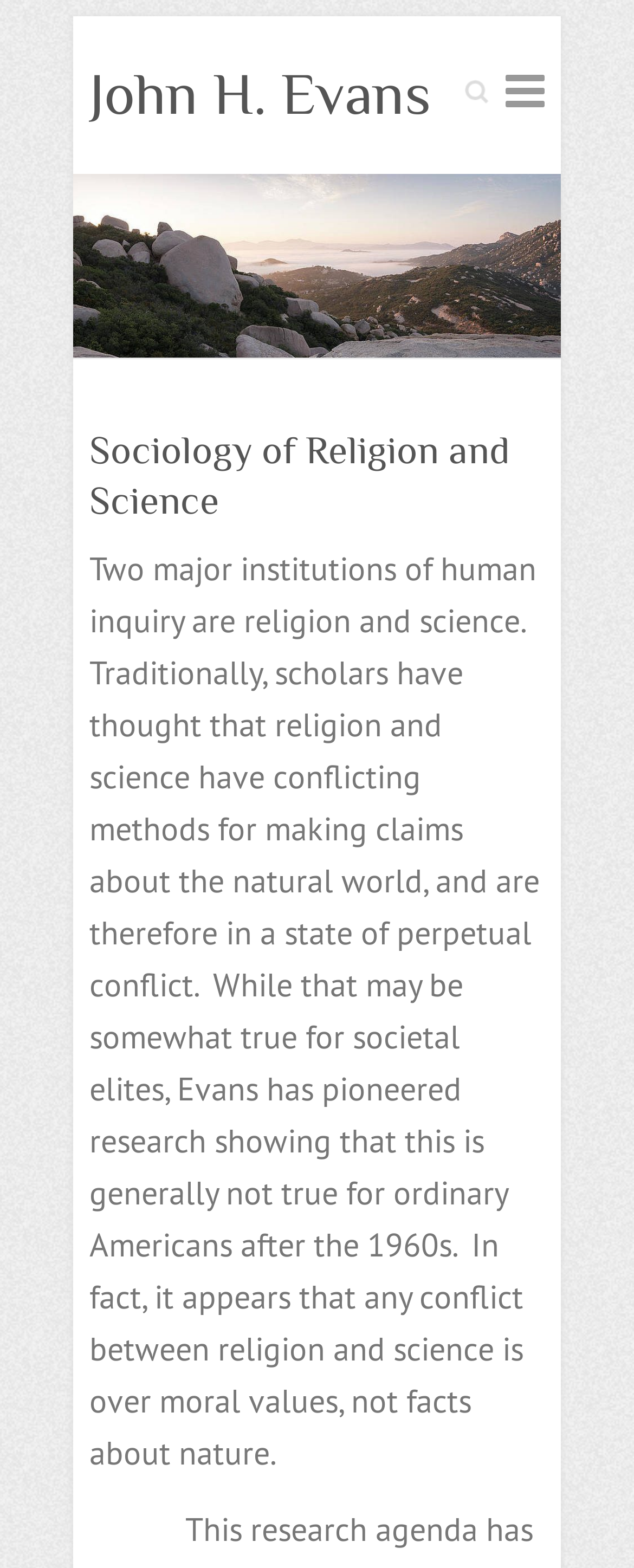Find the bounding box coordinates for the HTML element described in this sentence: "parent_node: Search title="John H. Evans"". Provide the coordinates as four float numbers between 0 and 1, in the format [left, top, right, bottom].

[0.115, 0.112, 0.885, 0.129]